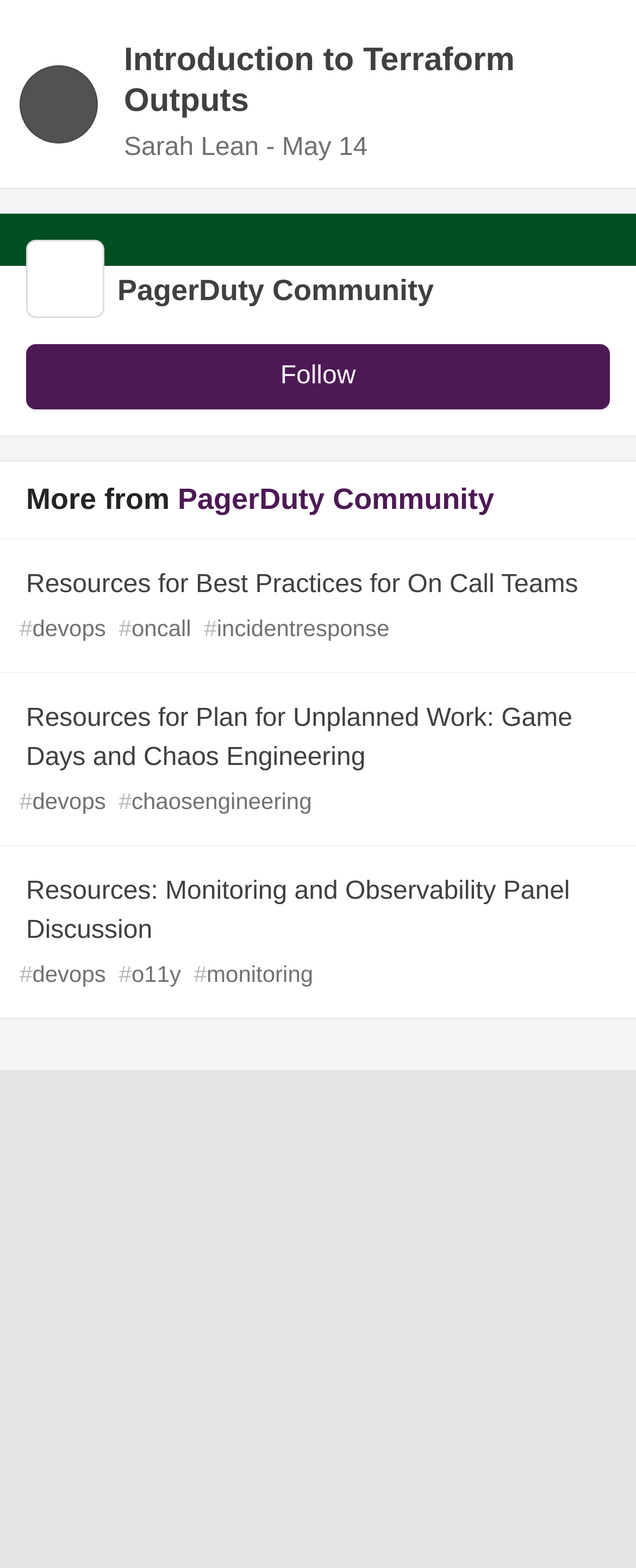Pinpoint the bounding box coordinates of the area that should be clicked to complete the following instruction: "Explore Resources for Best Practices for On Call Teams". The coordinates must be given as four float numbers between 0 and 1, i.e., [left, top, right, bottom].

[0.0, 0.344, 1.0, 0.43]